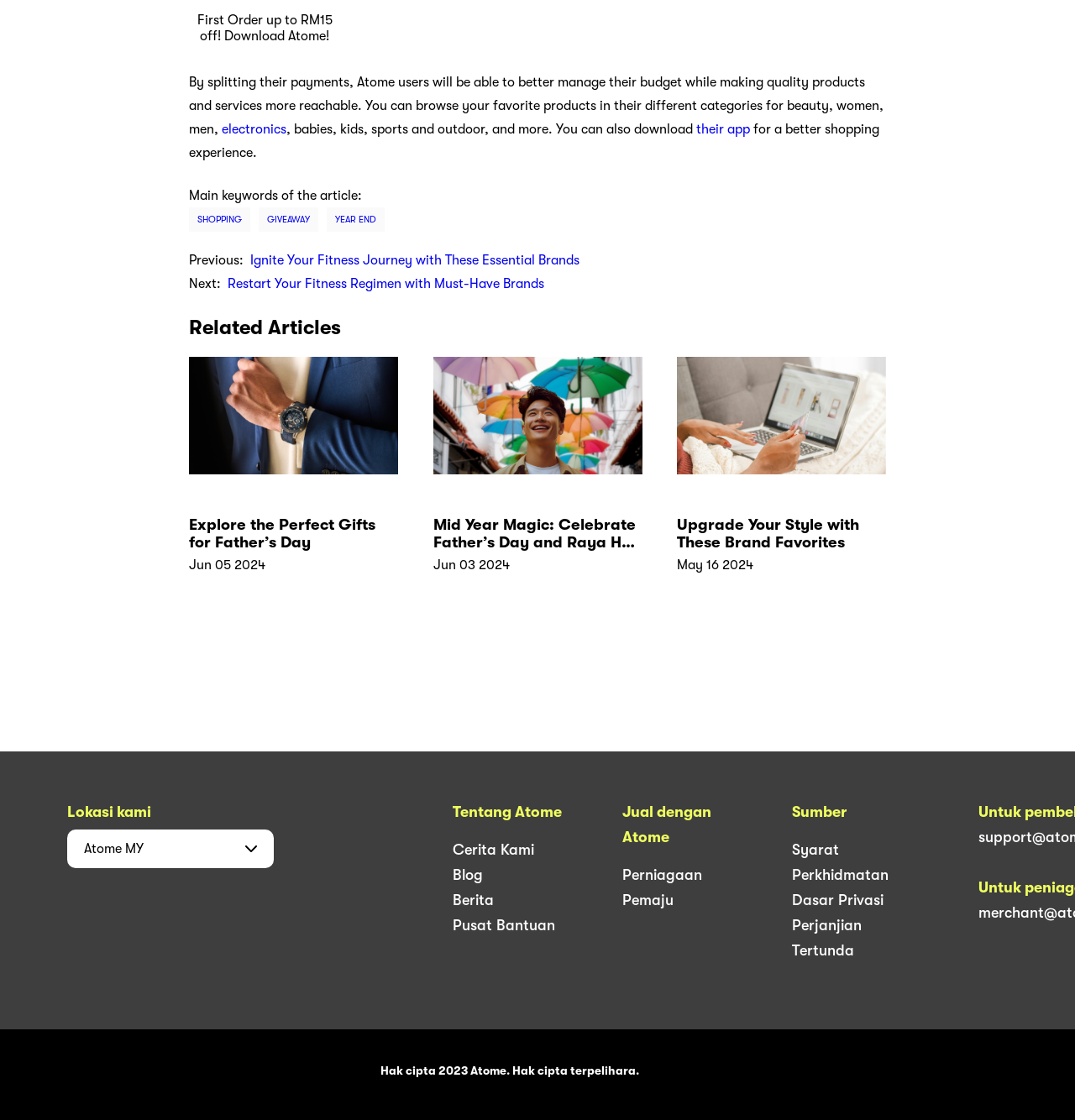Pinpoint the bounding box coordinates of the clickable area necessary to execute the following instruction: "Visit the 'Instrument gauge maintenance and repair XJ6-XJ12' YouTube link". The coordinates should be given as four float numbers between 0 and 1, namely [left, top, right, bottom].

None